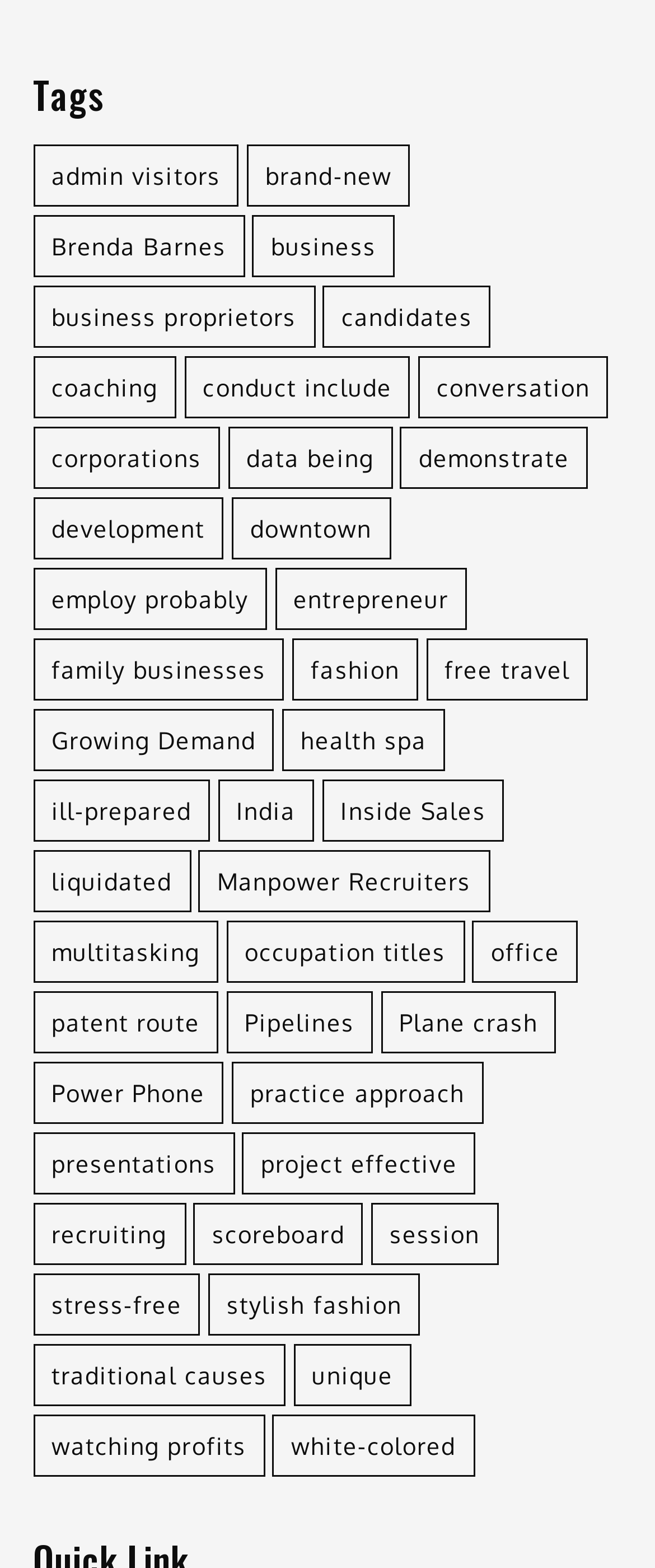How many items are in the 'brand-new' category?
Can you offer a detailed and complete answer to this question?

The link 'brand-new (2 items)' has a description '(2 items)' which indicates that there are 2 items in the 'brand-new' category.